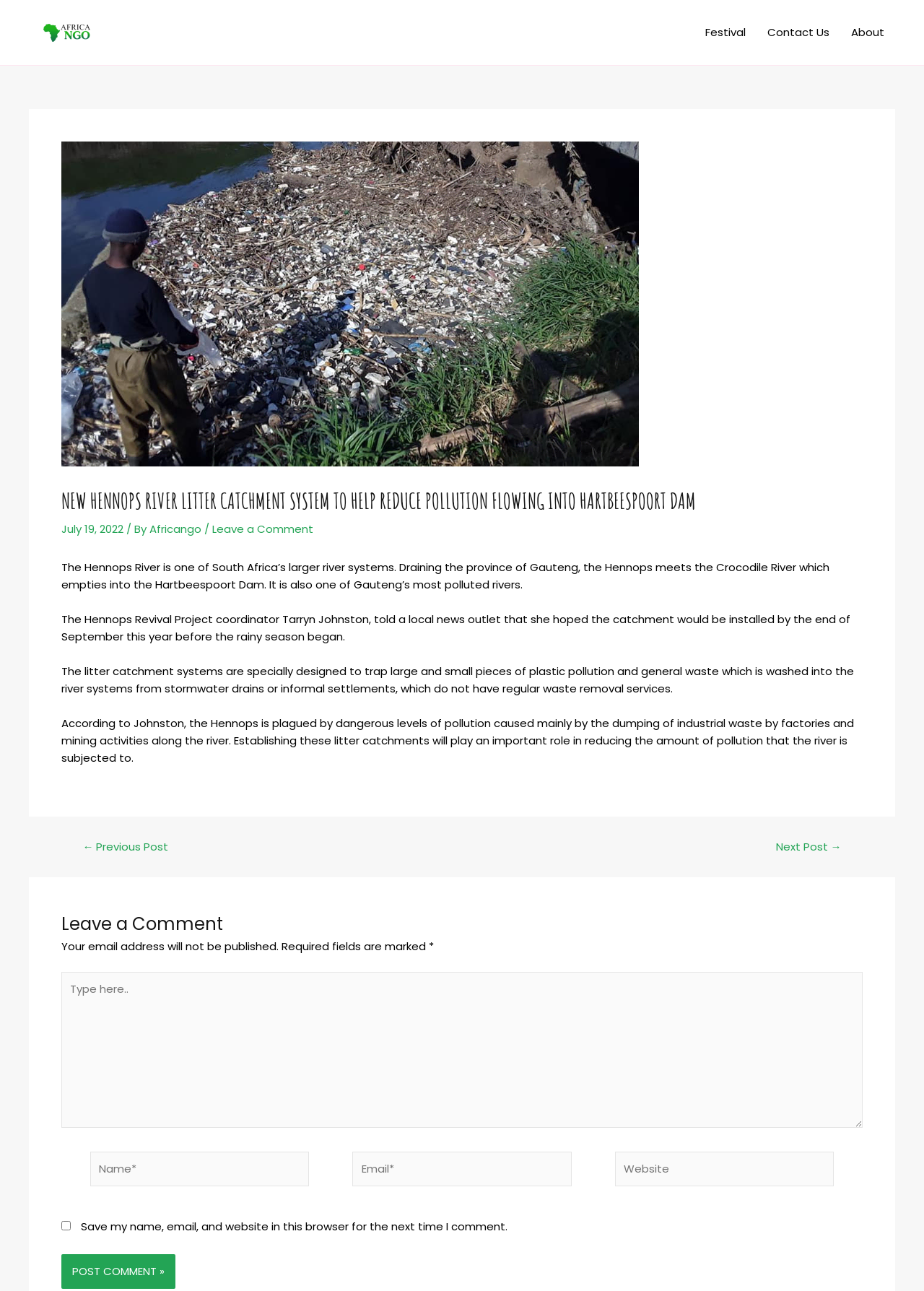Respond to the question below with a single word or phrase:
What is the main cause of pollution in the Hennops River?

Industrial waste and mining activities